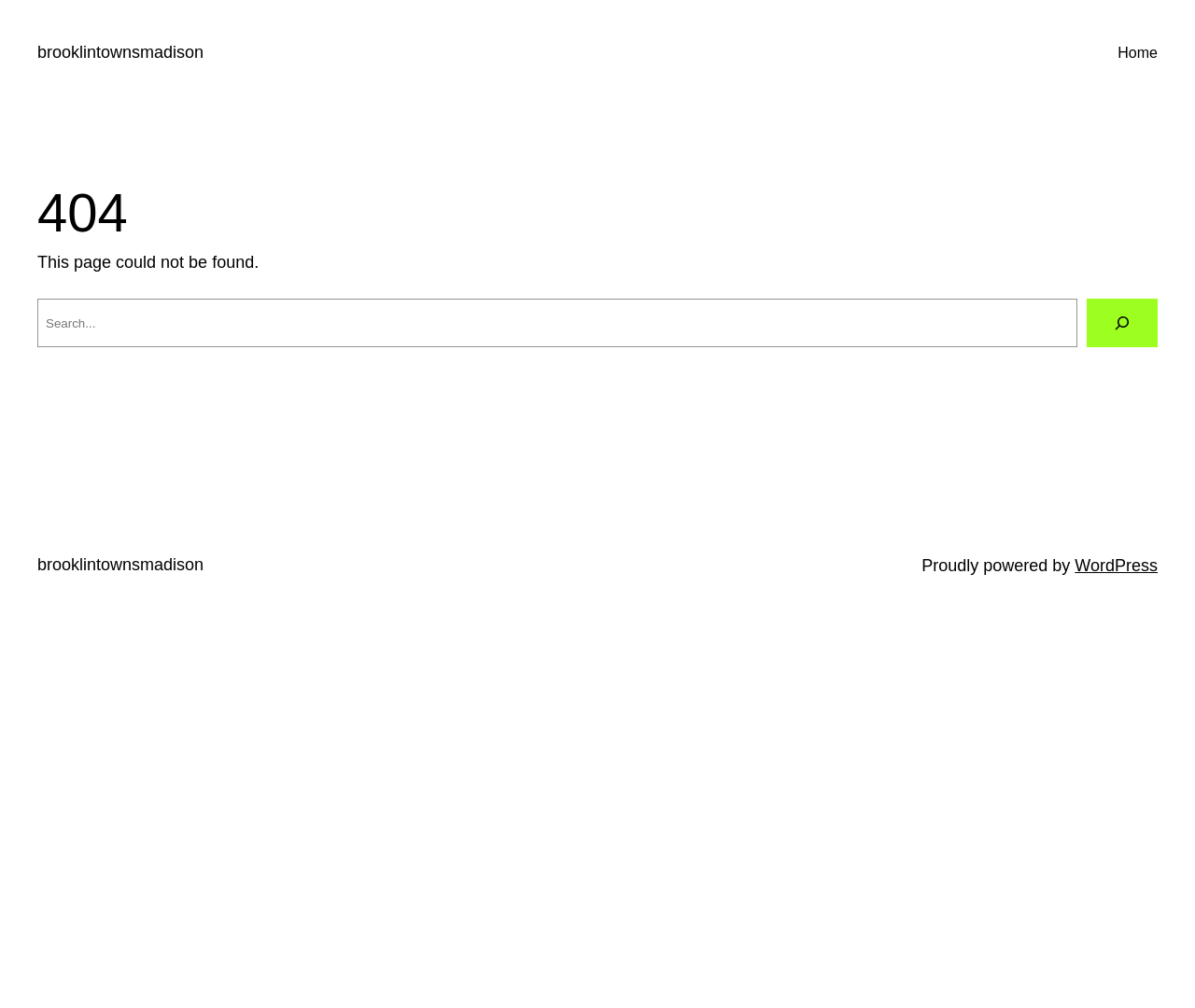Using details from the image, please answer the following question comprehensively:
Is there a search function on this page?

I found a search function on the page by looking at the elements within the main section. There is a search box with a 'Search' button, which suggests that users can search for content on the website.